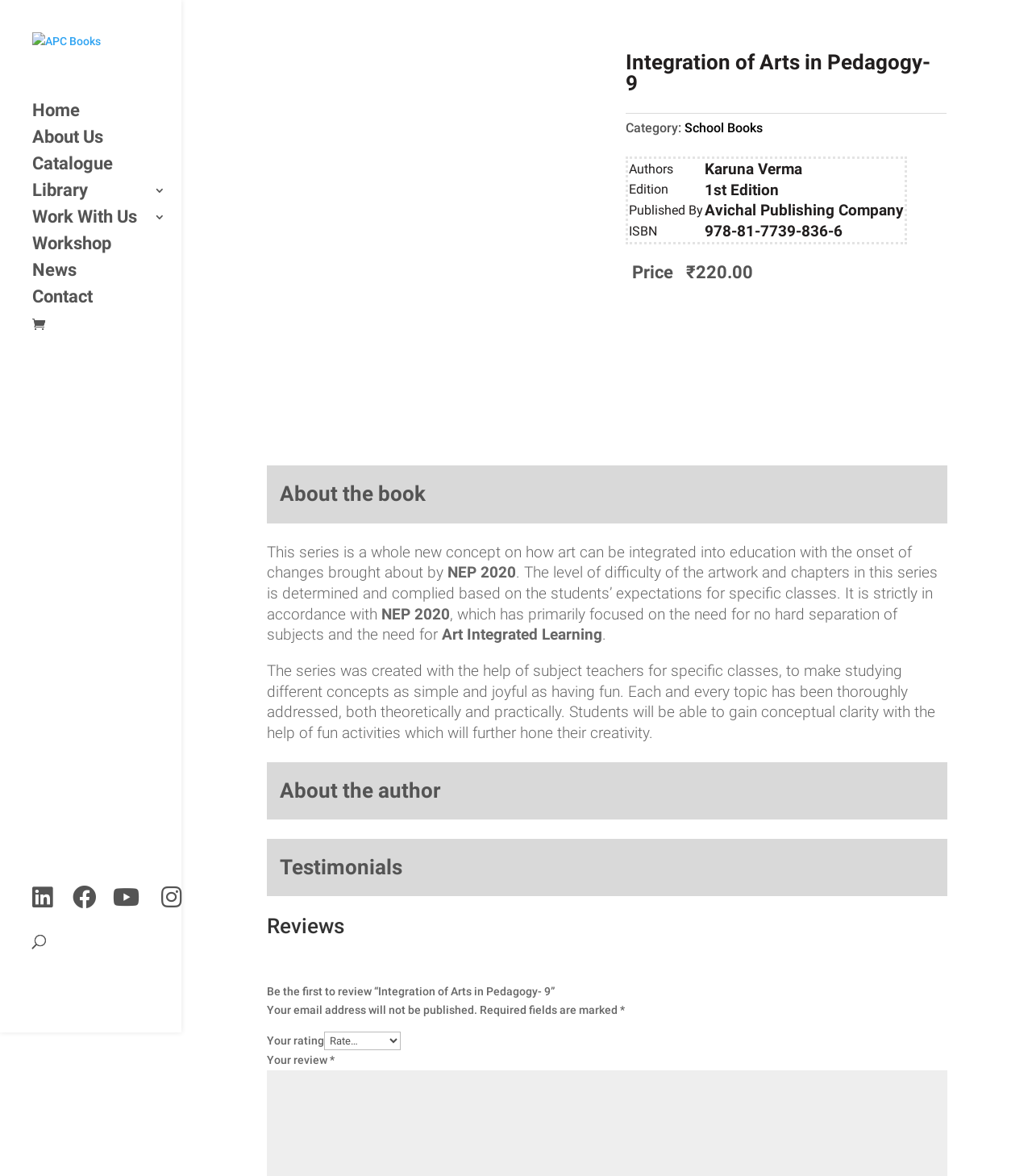Pinpoint the bounding box coordinates of the clickable element needed to complete the instruction: "Buy the book on Flipkart". The coordinates should be provided as four float numbers between 0 and 1: [left, top, right, bottom].

[0.606, 0.314, 0.723, 0.325]